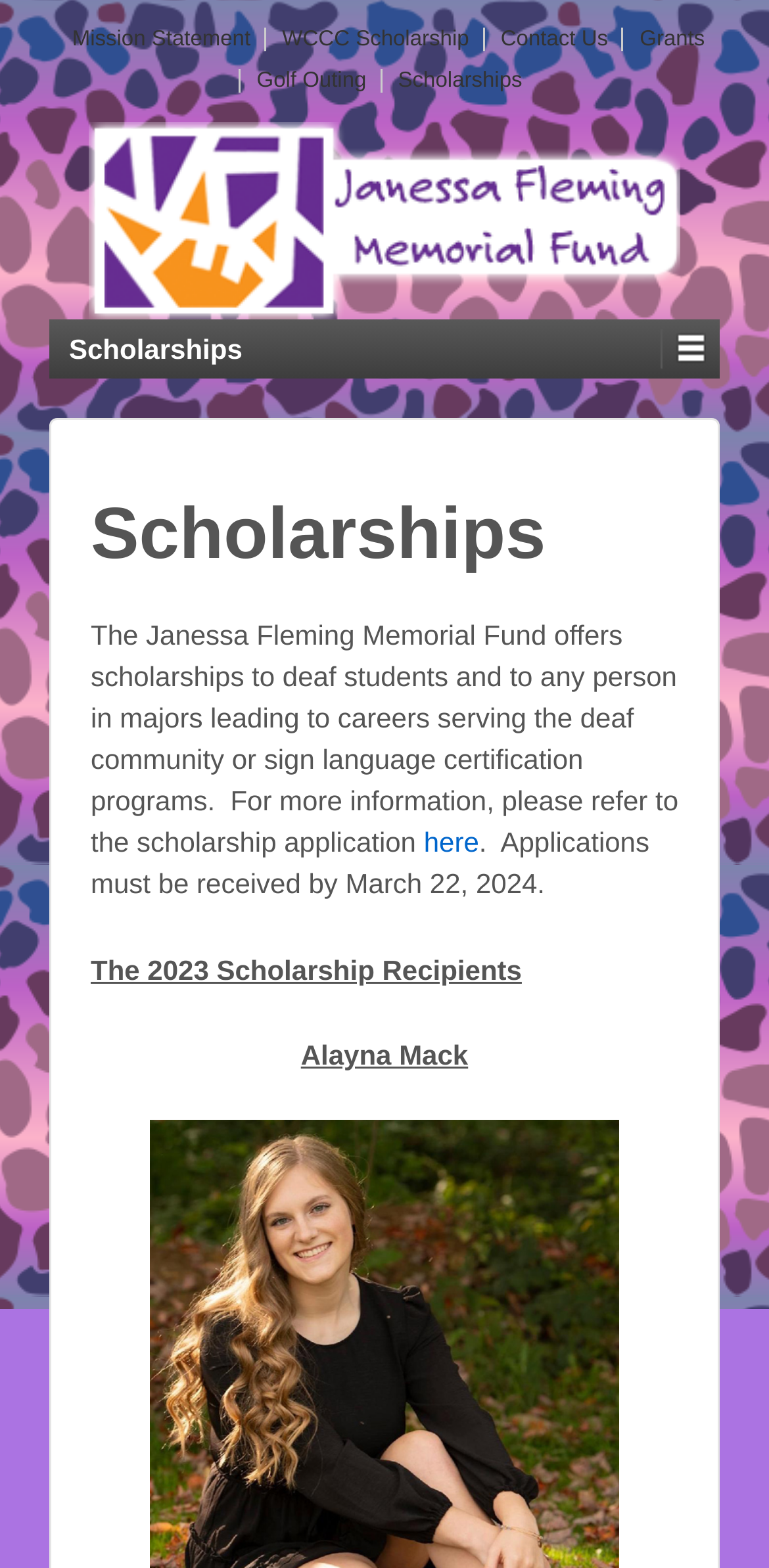Please answer the following question using a single word or phrase: 
How many links are in the top navigation menu?

4